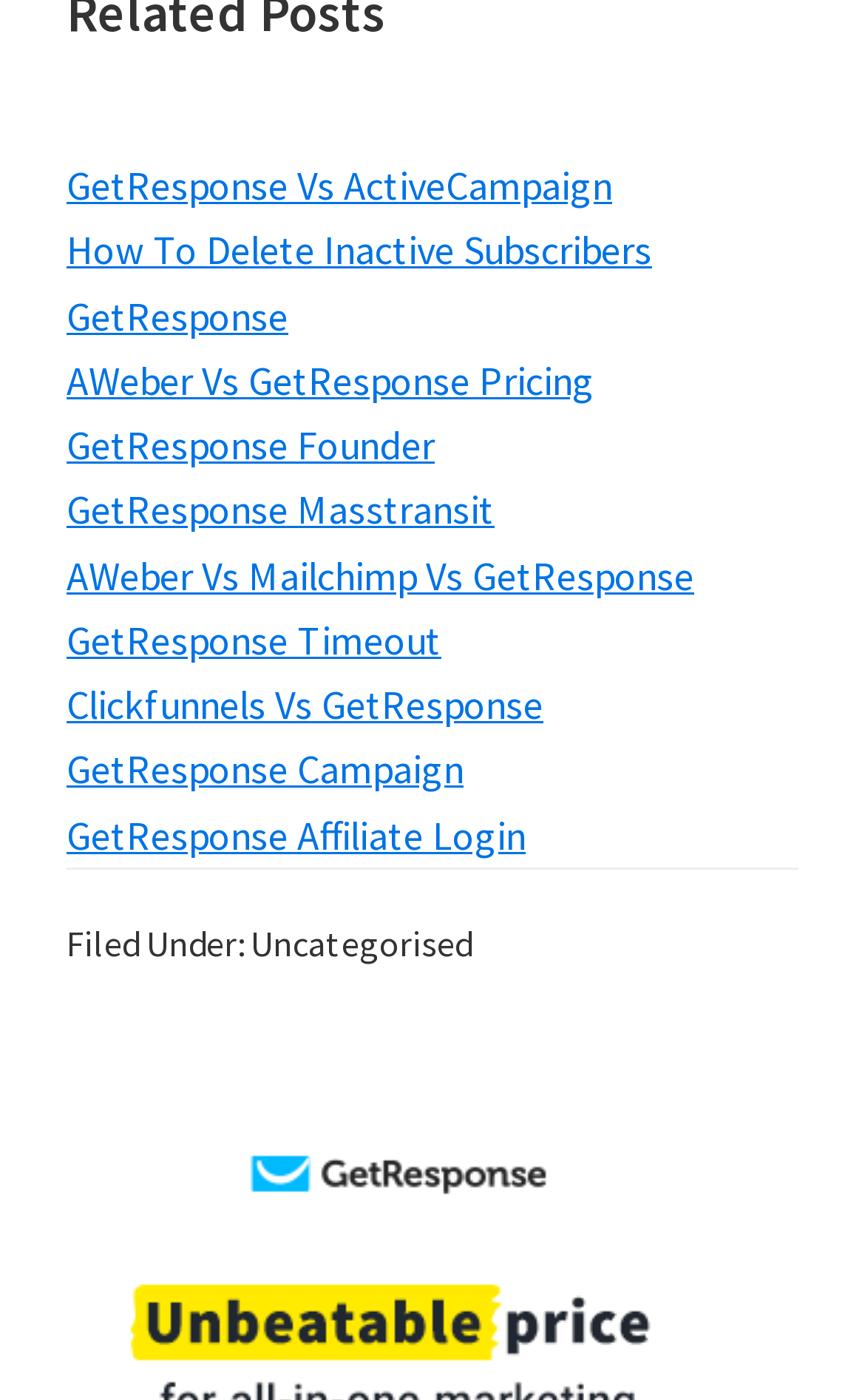Refer to the image and provide an in-depth answer to the question:
How many links are in the main section?

I counted the number of links in the main section, excluding the footer and sidebar, and found 9 links.